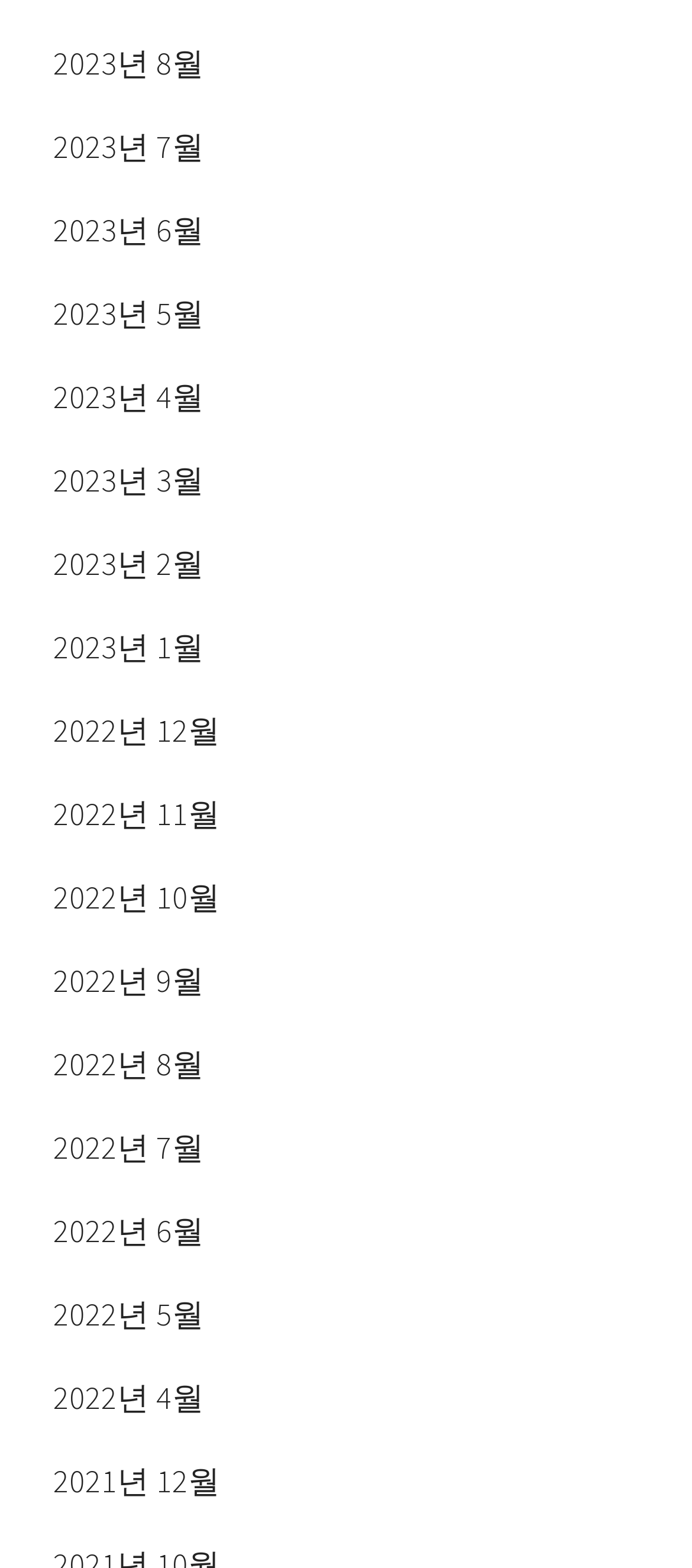Give a concise answer of one word or phrase to the question: 
What is the latest month listed?

2023년 8월